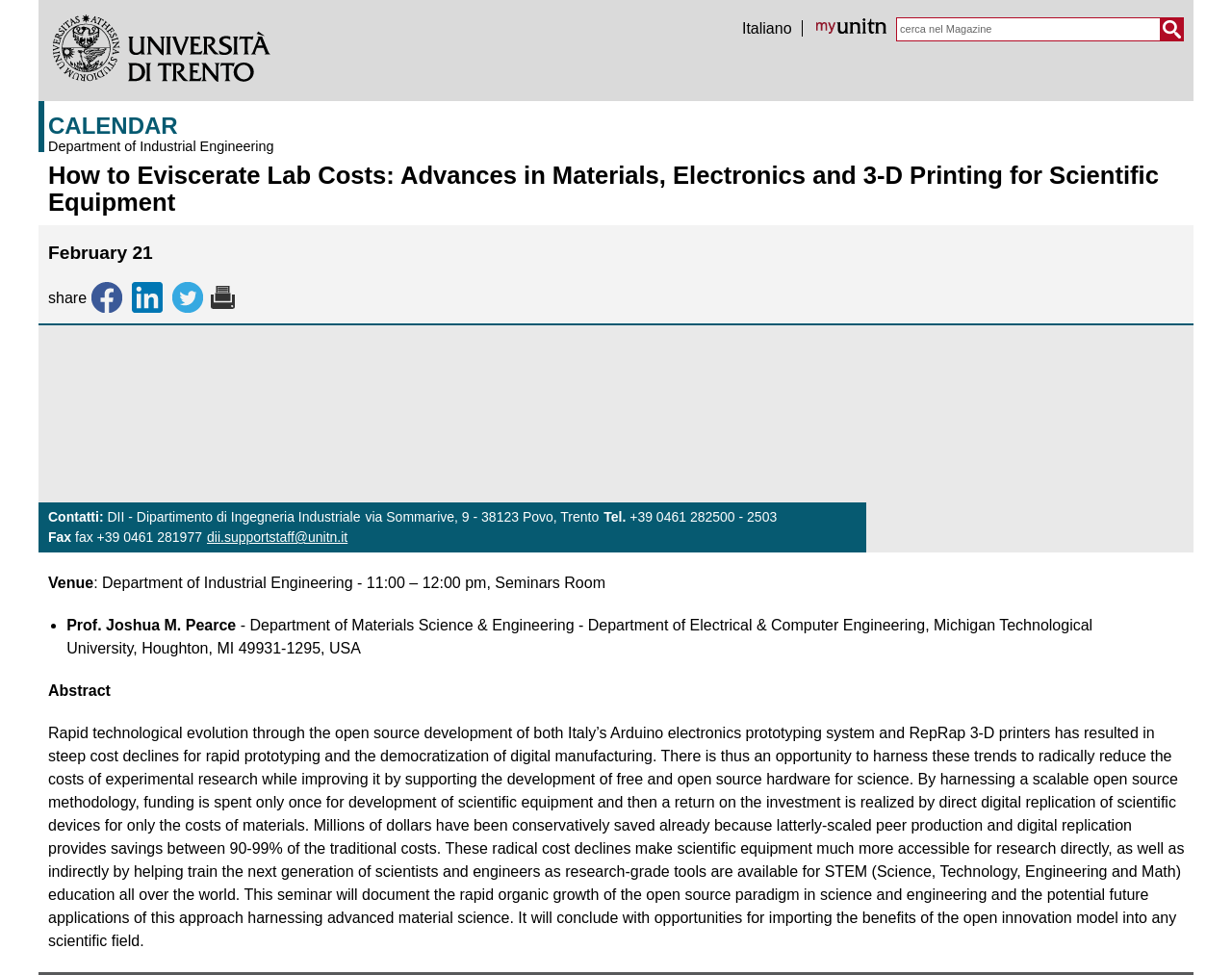What is the expected cost savings of open source methodology?
Answer the question with a single word or phrase, referring to the image.

90-99% of traditional costs